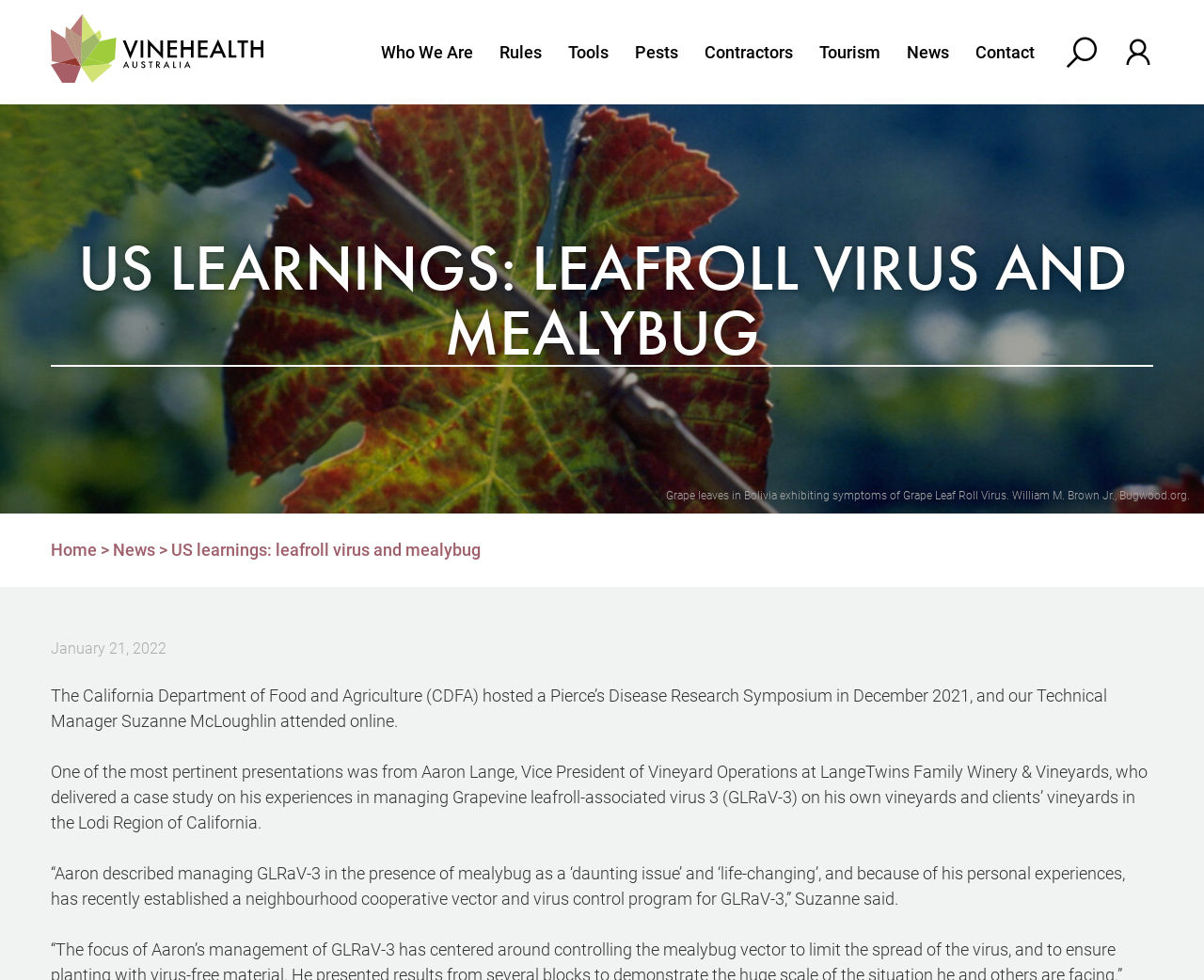Who attended the Pierce’s Disease Research Symposium? Based on the image, give a response in one word or a short phrase.

Suzanne McLoughlin